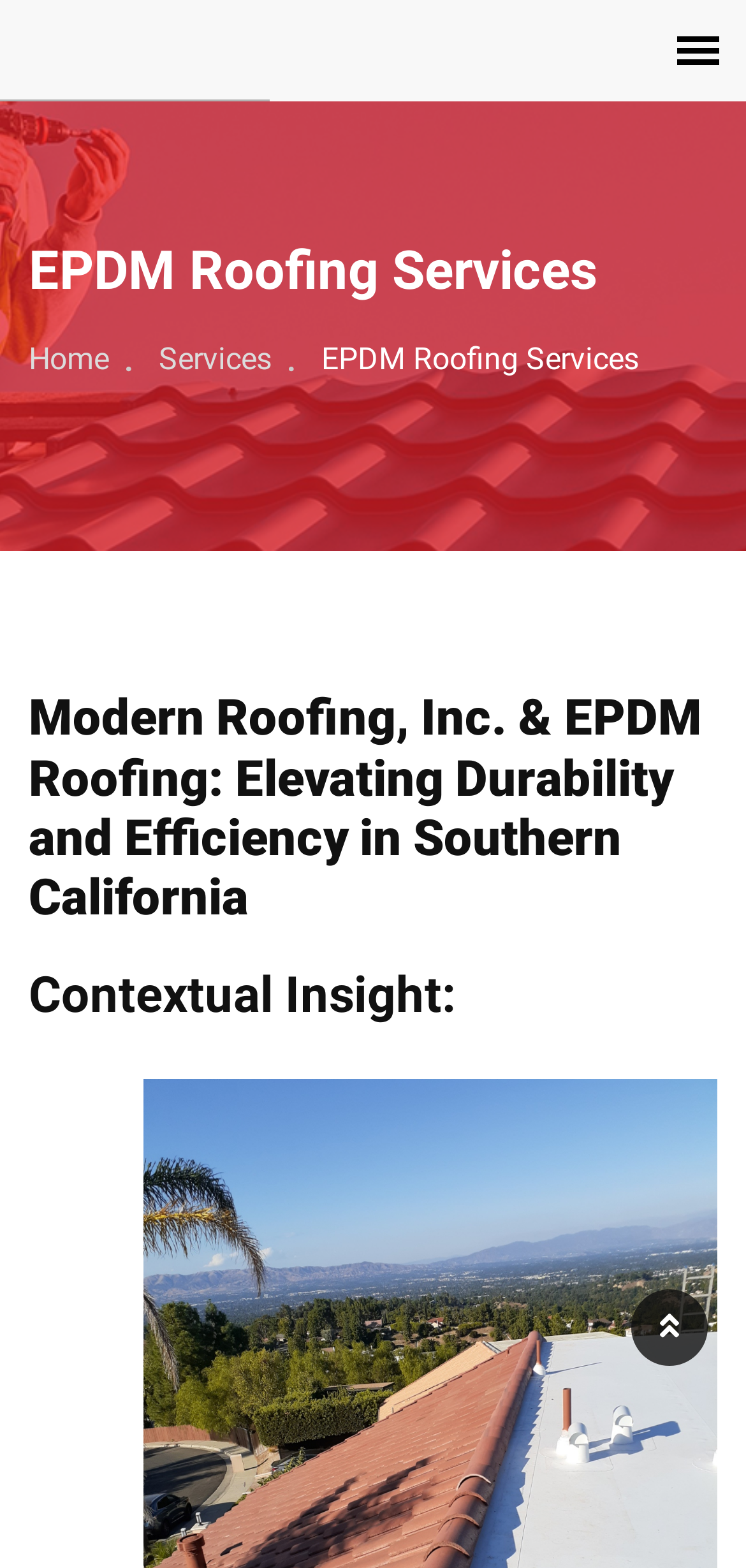What is the main service offered?
Look at the image and provide a short answer using one word or a phrase.

EPDM Roofing